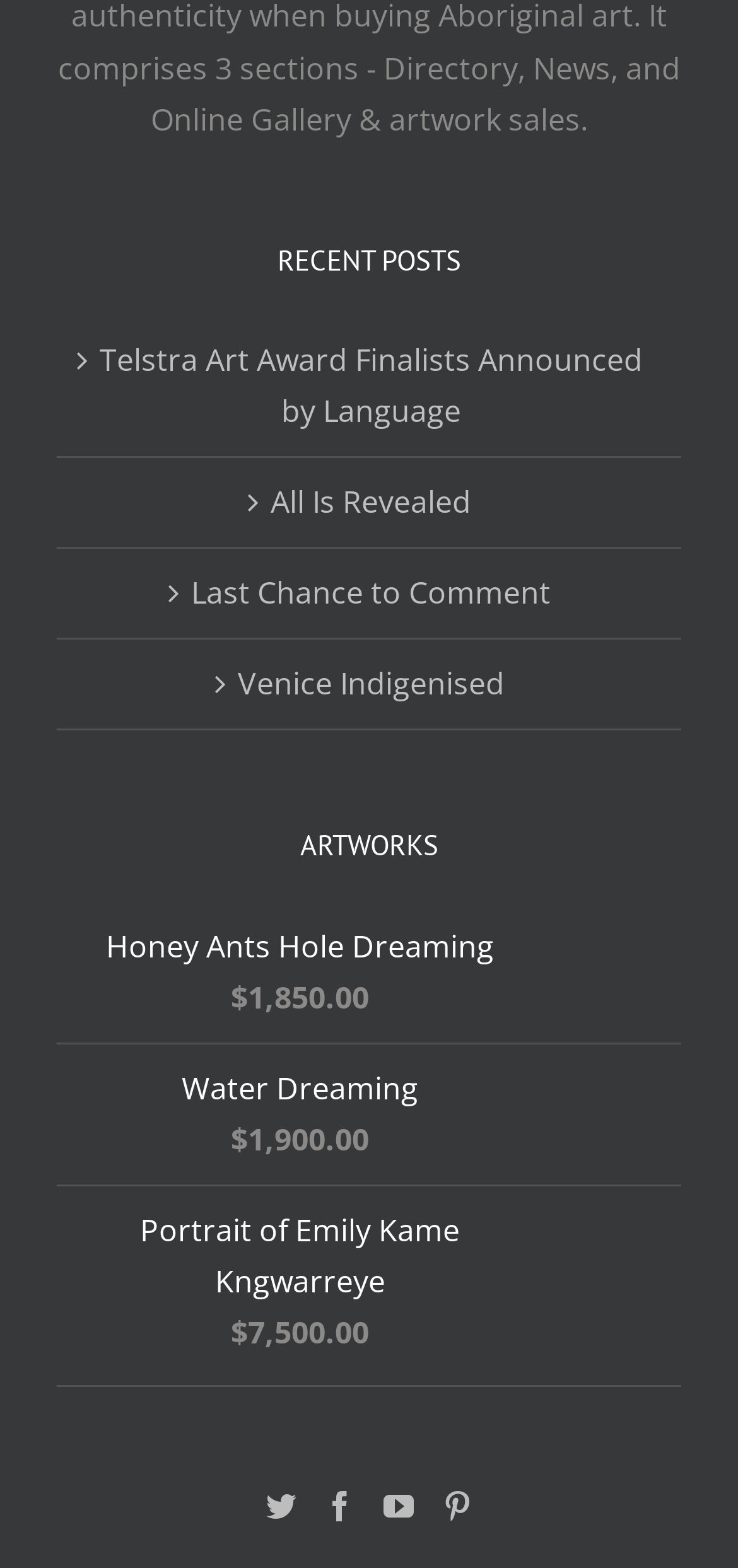Based on the provided description, "Last Chance to Comment", find the bounding box of the corresponding UI element in the screenshot.

[0.108, 0.362, 0.897, 0.395]